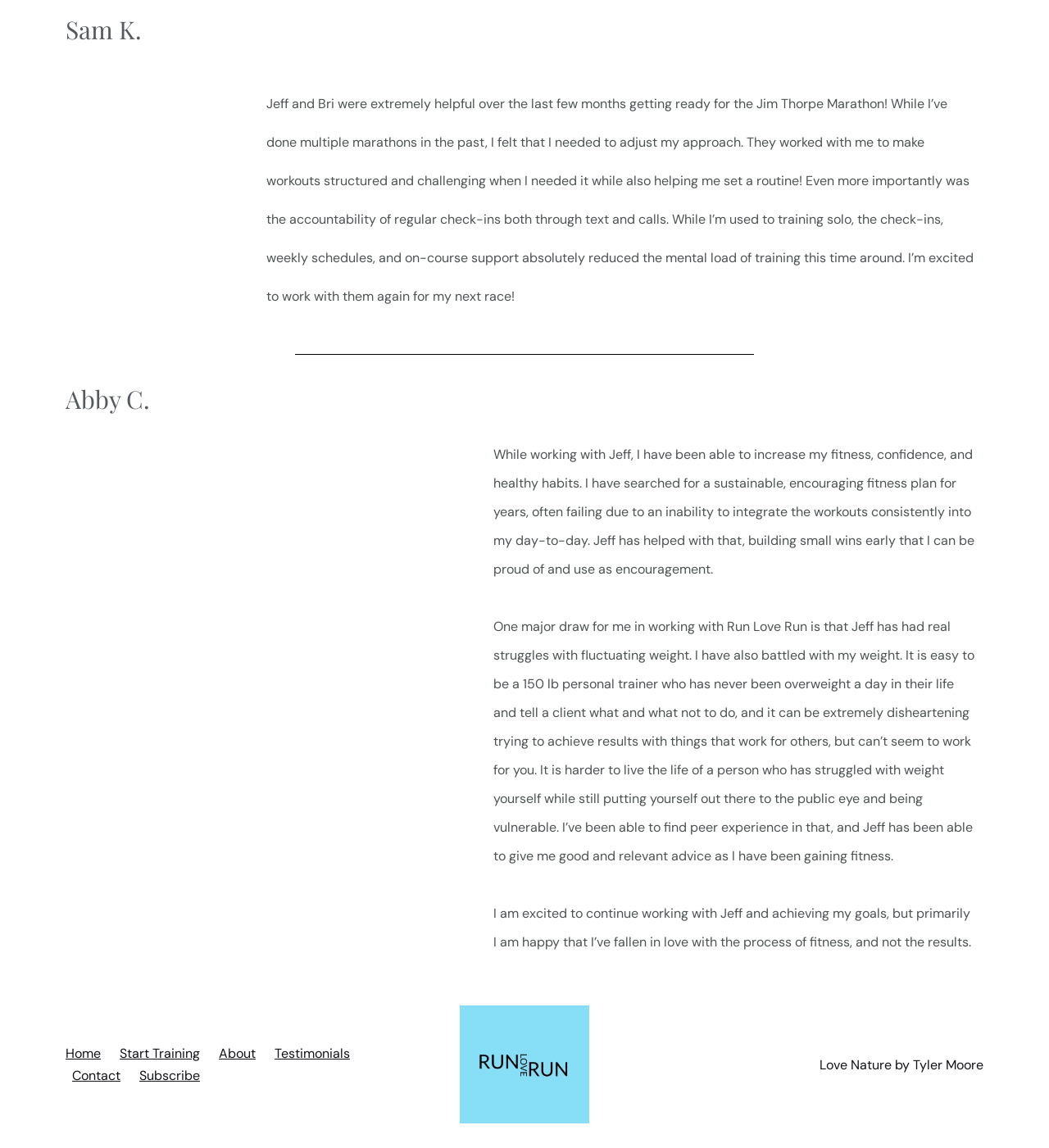What is the name of the person who helped Abby C. with fitness?
Look at the screenshot and provide an in-depth answer.

According to Abby C.'s testimonial, Jeff helped her with fitness, confidence, and healthy habits.